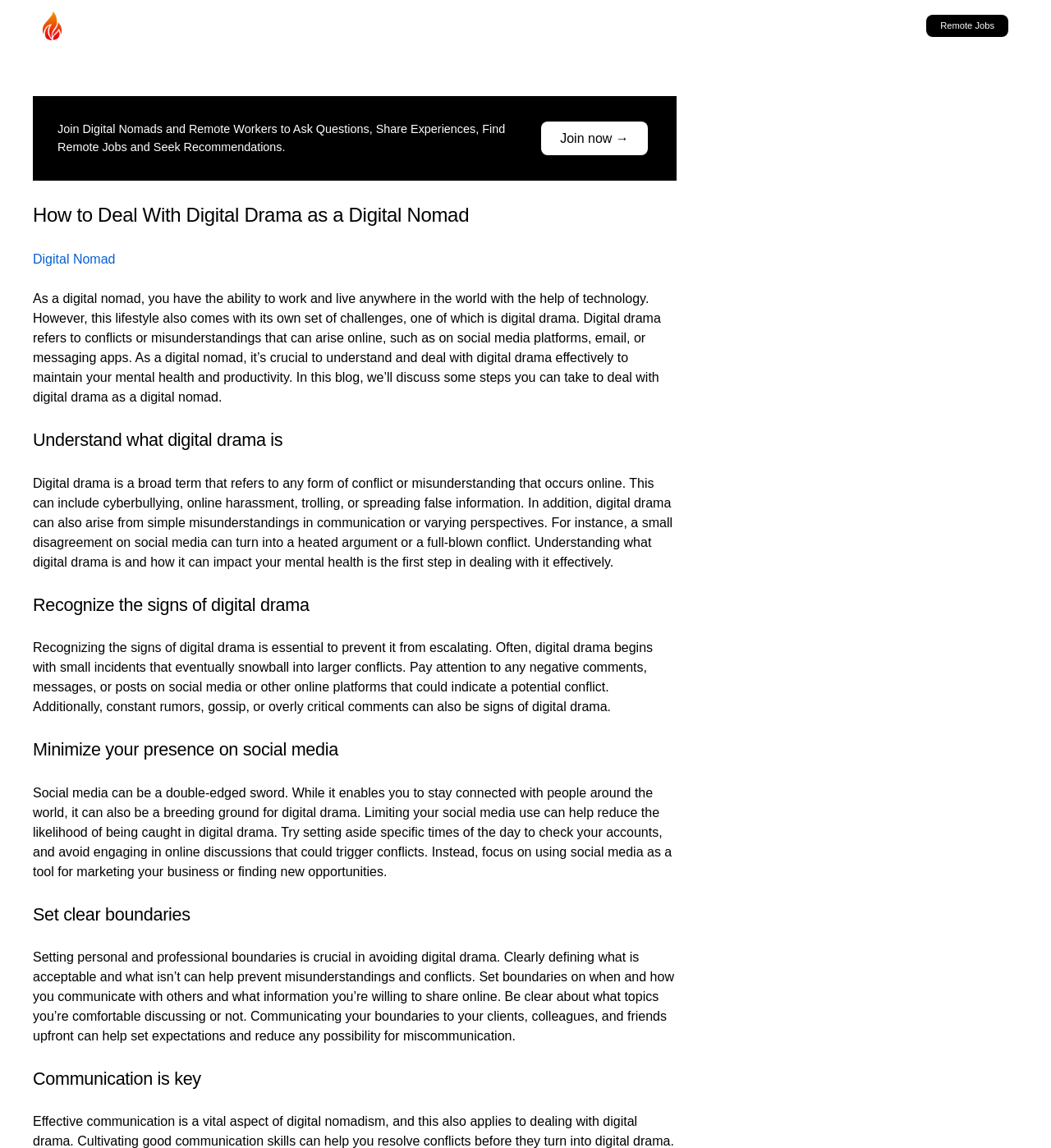Please provide a brief answer to the following inquiry using a single word or phrase:
How can social media contribute to digital drama?

By enabling conflicts and gossip